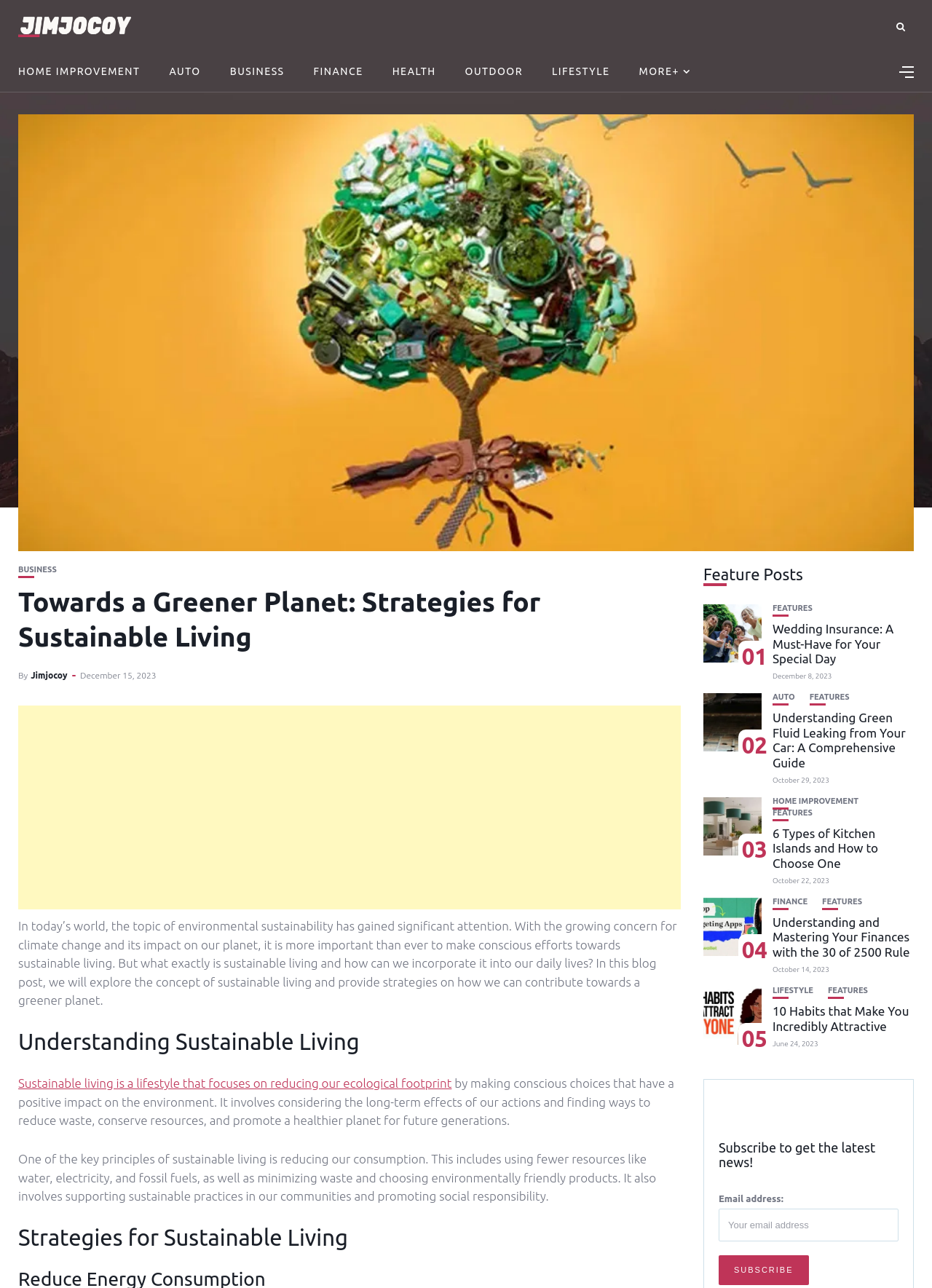Please find the bounding box coordinates of the element that needs to be clicked to perform the following instruction: "Click on the previous article link". The bounding box coordinates should be four float numbers between 0 and 1, represented as [left, top, right, bottom].

None